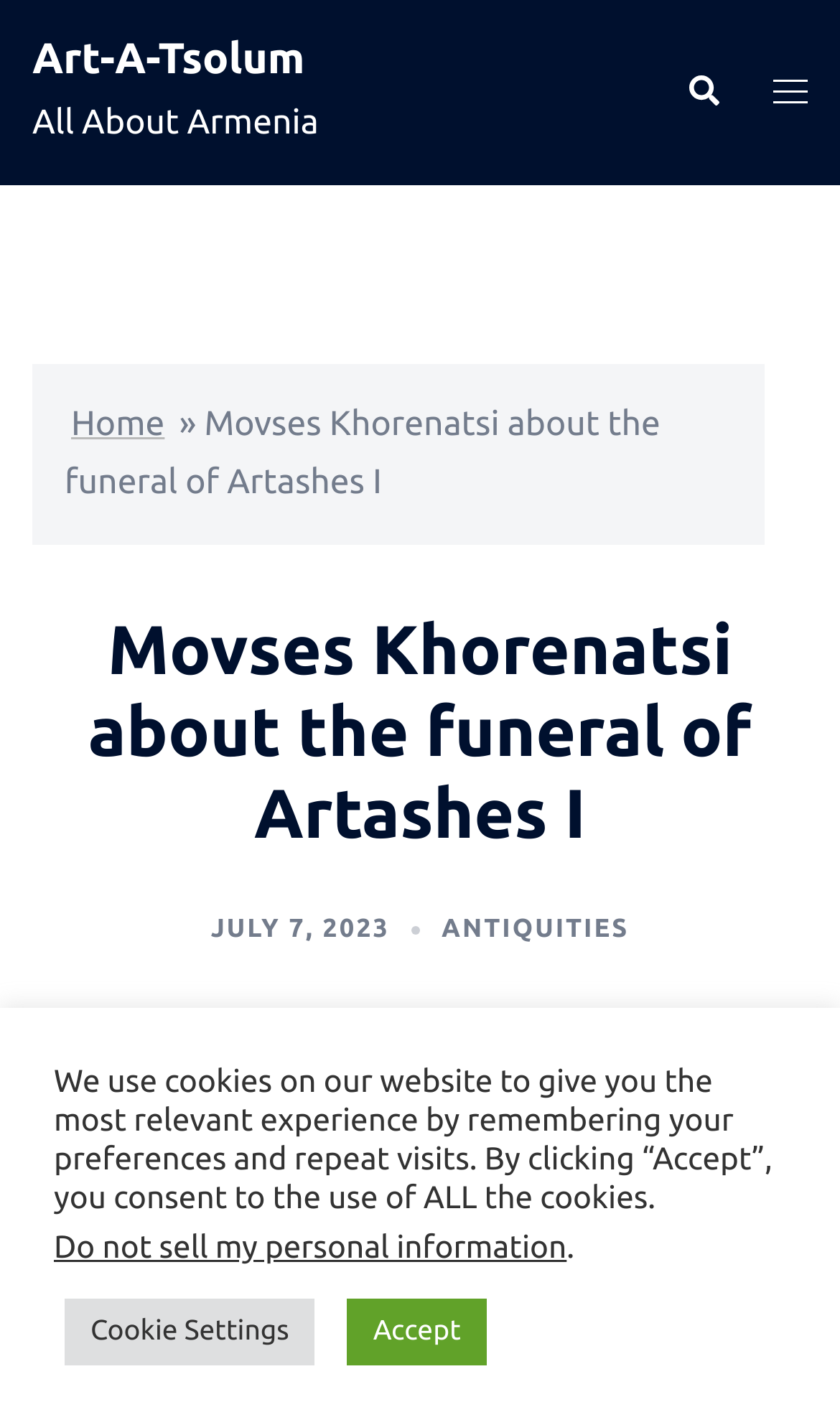What is the category of the article?
Give a comprehensive and detailed explanation for the question.

I found the category of the article by looking at the links below the heading 'Movses Khorenatsi about the funeral of Artashes I'. One of the links is 'ANTIQUITIES', which suggests that the article belongs to this category.